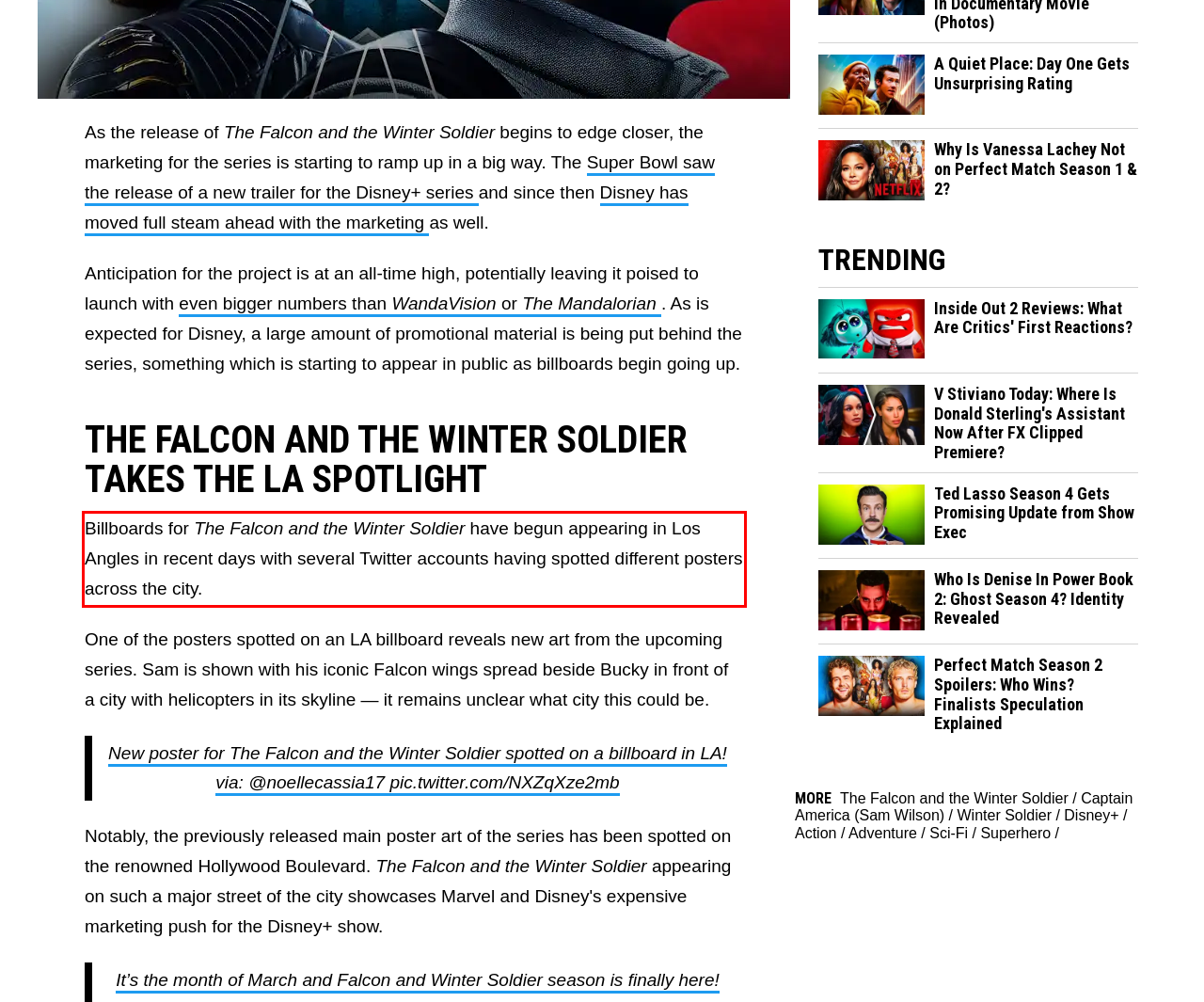You are provided with a screenshot of a webpage containing a red bounding box. Please extract the text enclosed by this red bounding box.

Billboards for The Falcon and the Winter Soldier have begun appearing in Los Angles in recent days with several Twitter accounts having spotted different posters across the city.